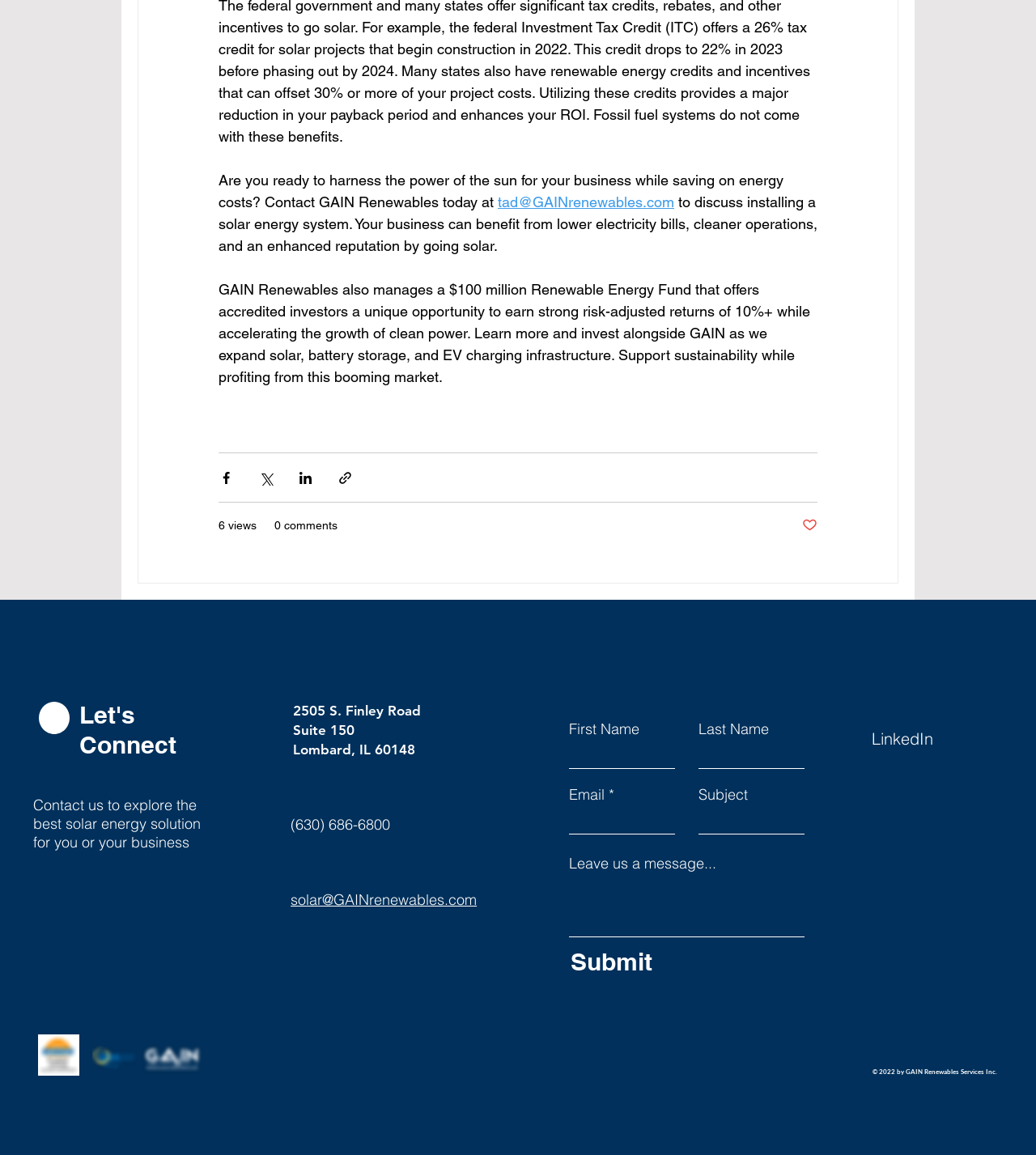Provide the bounding box for the UI element matching this description: "Submit".

[0.546, 0.818, 0.772, 0.847]